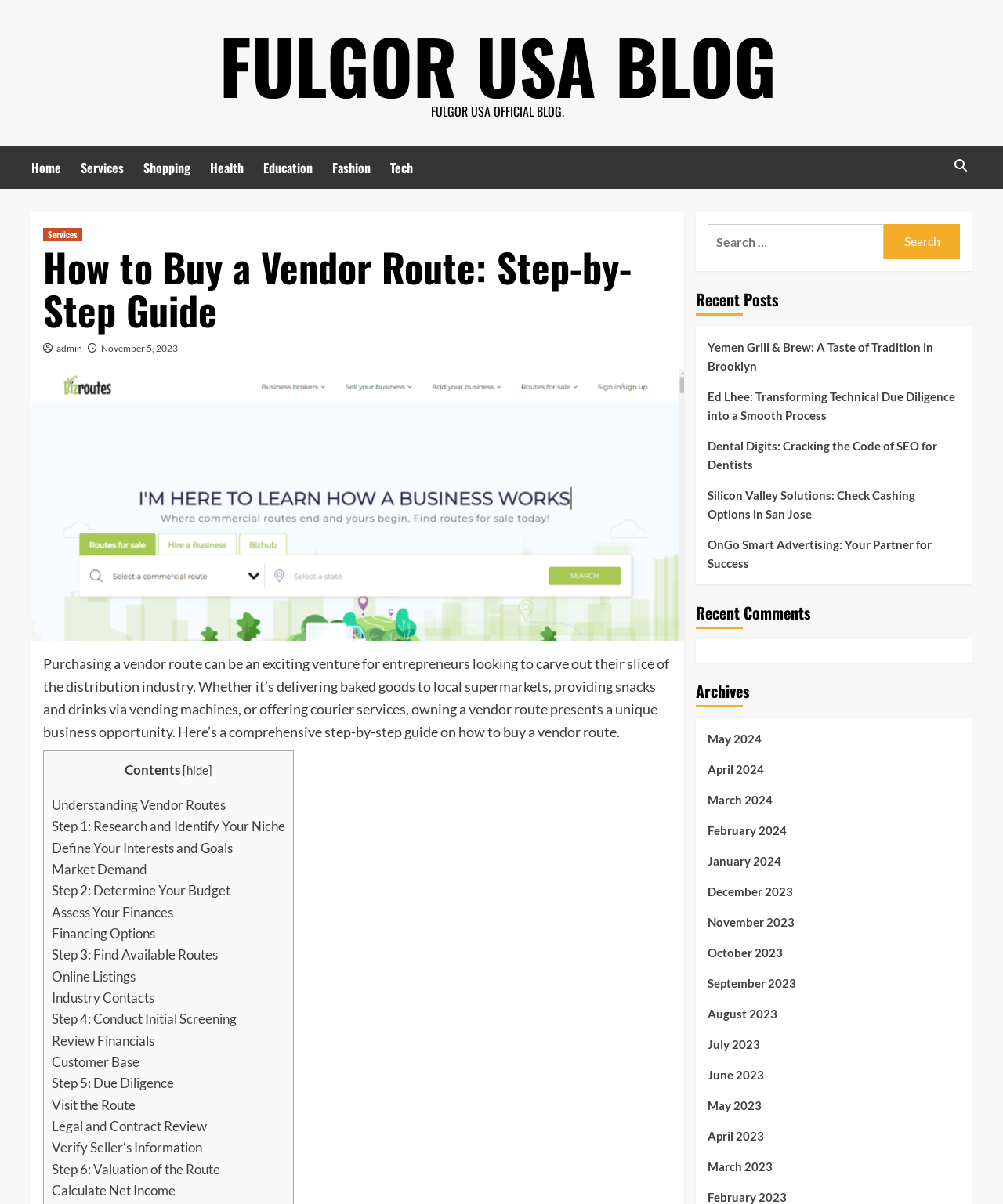Look at the image and write a detailed answer to the question: 
What is the author of this blog post?

The webpage indicates that the author of this blog post is 'admin', which is mentioned in the link 'admin' under the heading 'How to Buy a Vendor Route: Step-by-Step Guide'.